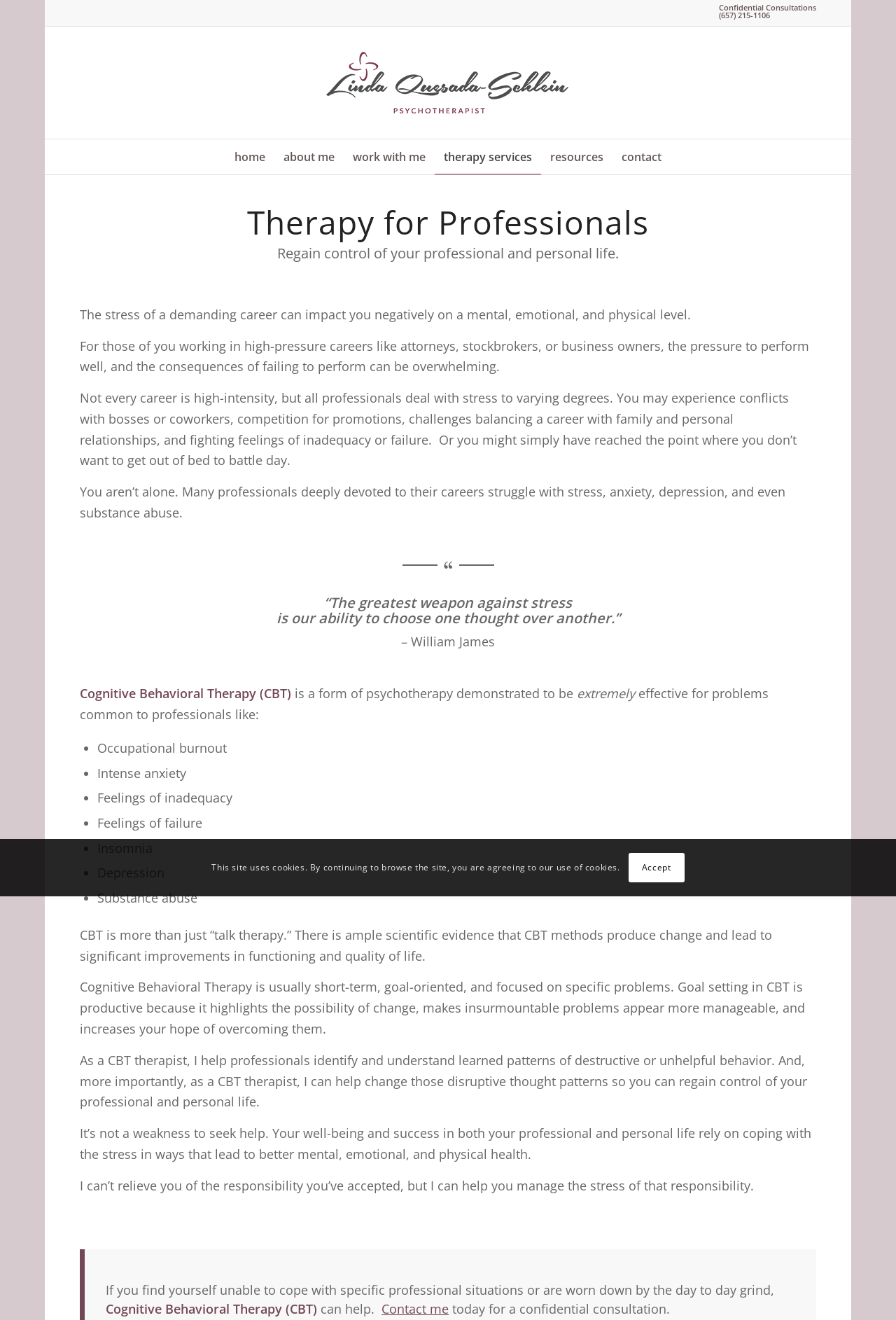Please determine the bounding box coordinates for the element that should be clicked to follow these instructions: "Click the 'contact' link".

[0.684, 0.106, 0.748, 0.132]